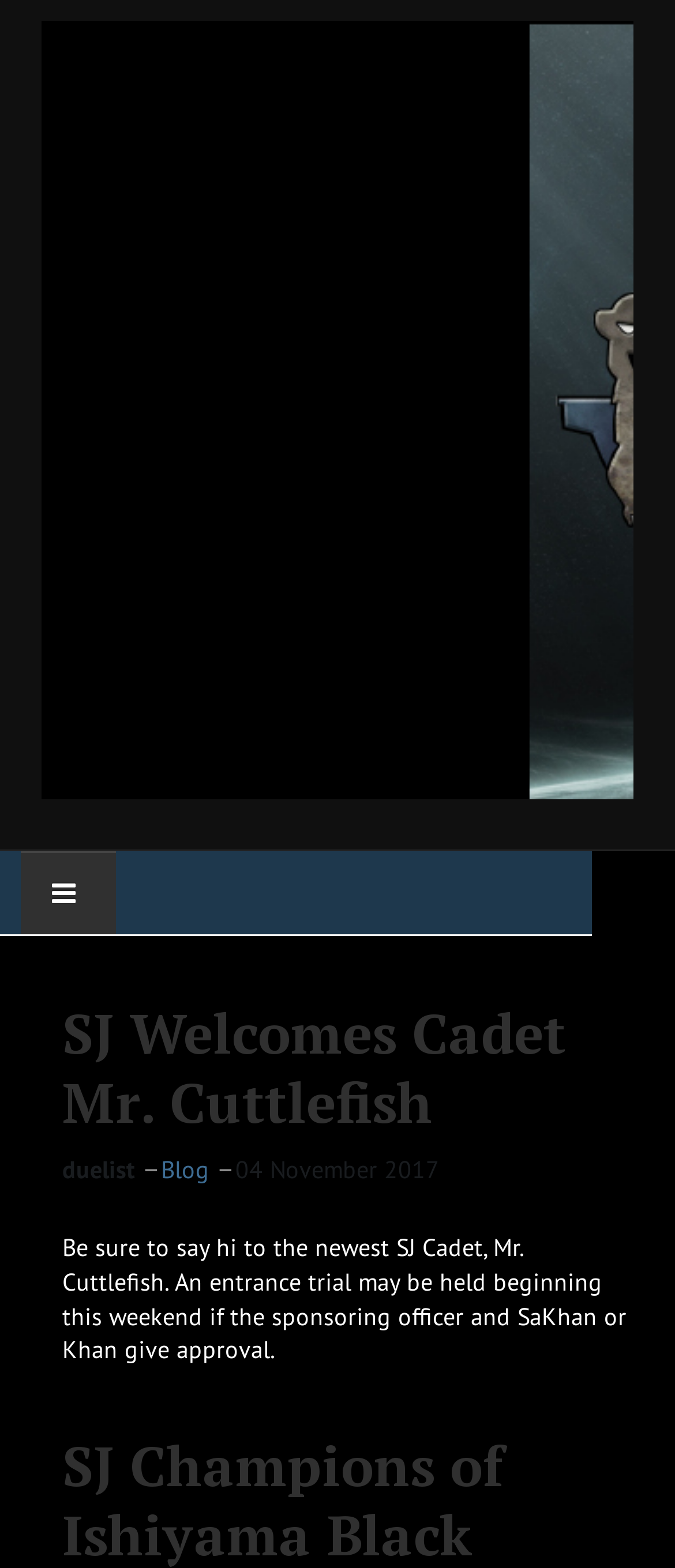Use a single word or phrase to answer the question: What is the name of the author of the blog post?

duelist